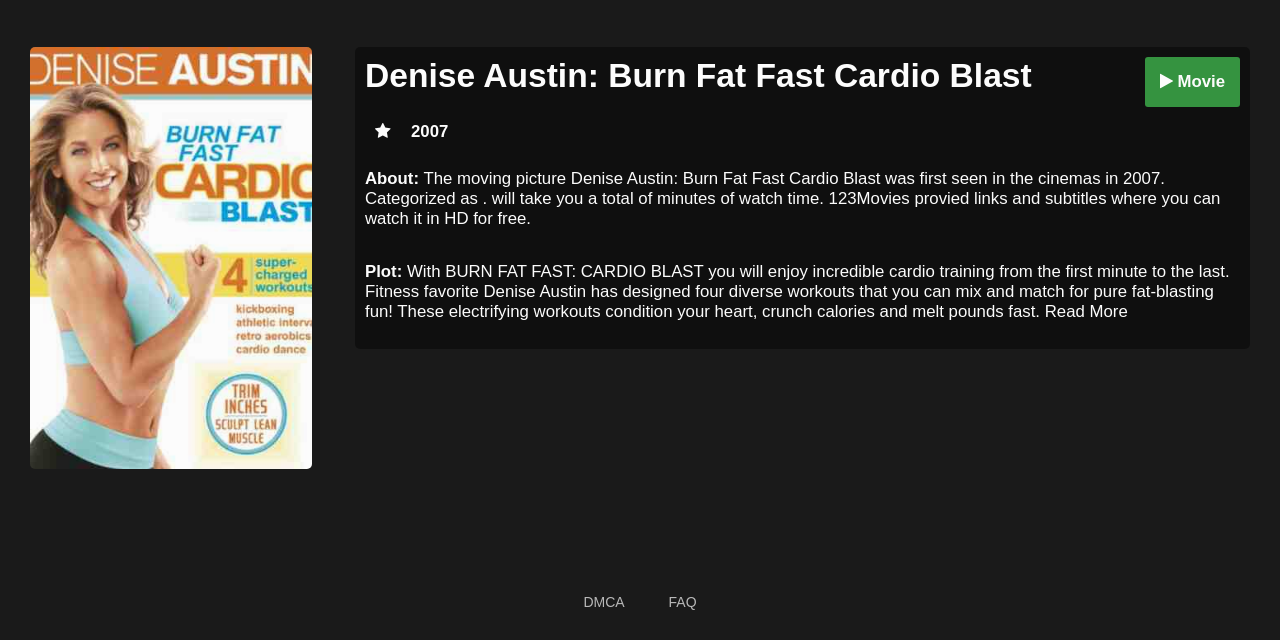Given the element description: "DMCA", predict the bounding box coordinates of the UI element it refers to, using four float numbers between 0 and 1, i.e., [left, top, right, bottom].

[0.44, 0.921, 0.504, 0.961]